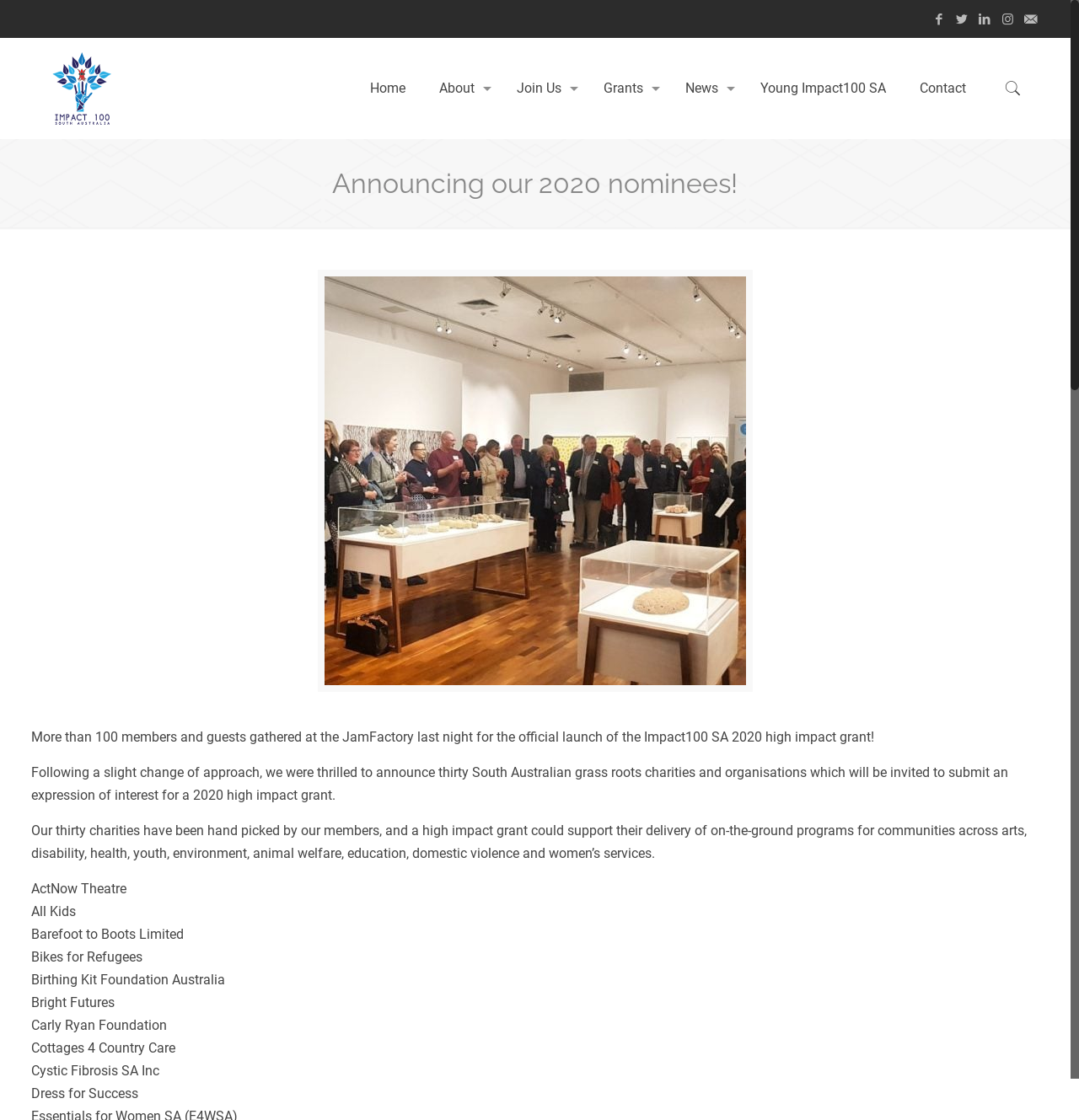How many charities are nominated for the 2020 high impact grant?
Using the image as a reference, deliver a detailed and thorough answer to the question.

The webpage mentions that 'thirty South Australian grass roots charities and organisations' are nominated for the 2020 high impact grant.